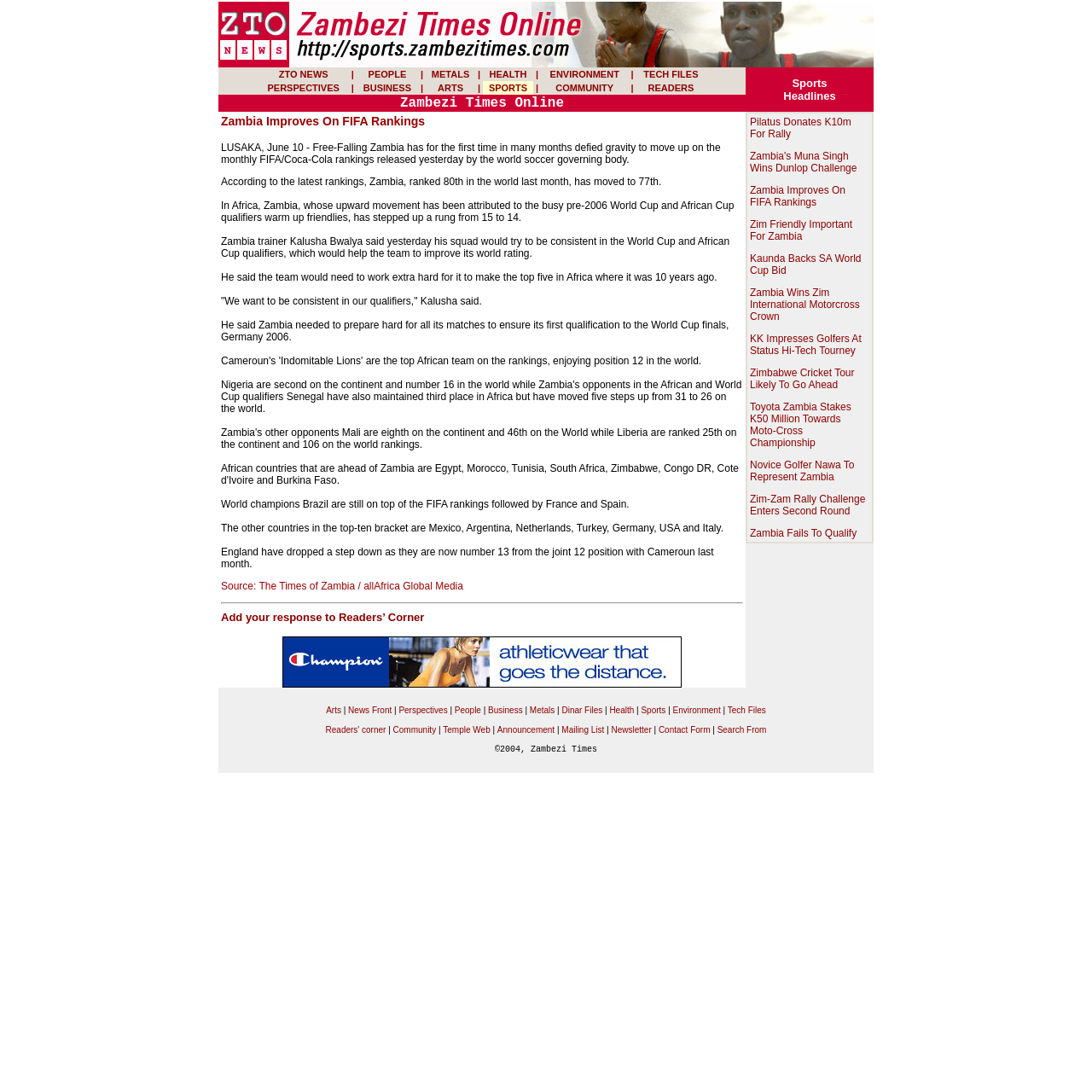Determine the bounding box for the UI element as described: "Zambia Fails To Qualify". The coordinates should be represented as four float numbers between 0 and 1, formatted as [left, top, right, bottom].

[0.687, 0.483, 0.784, 0.494]